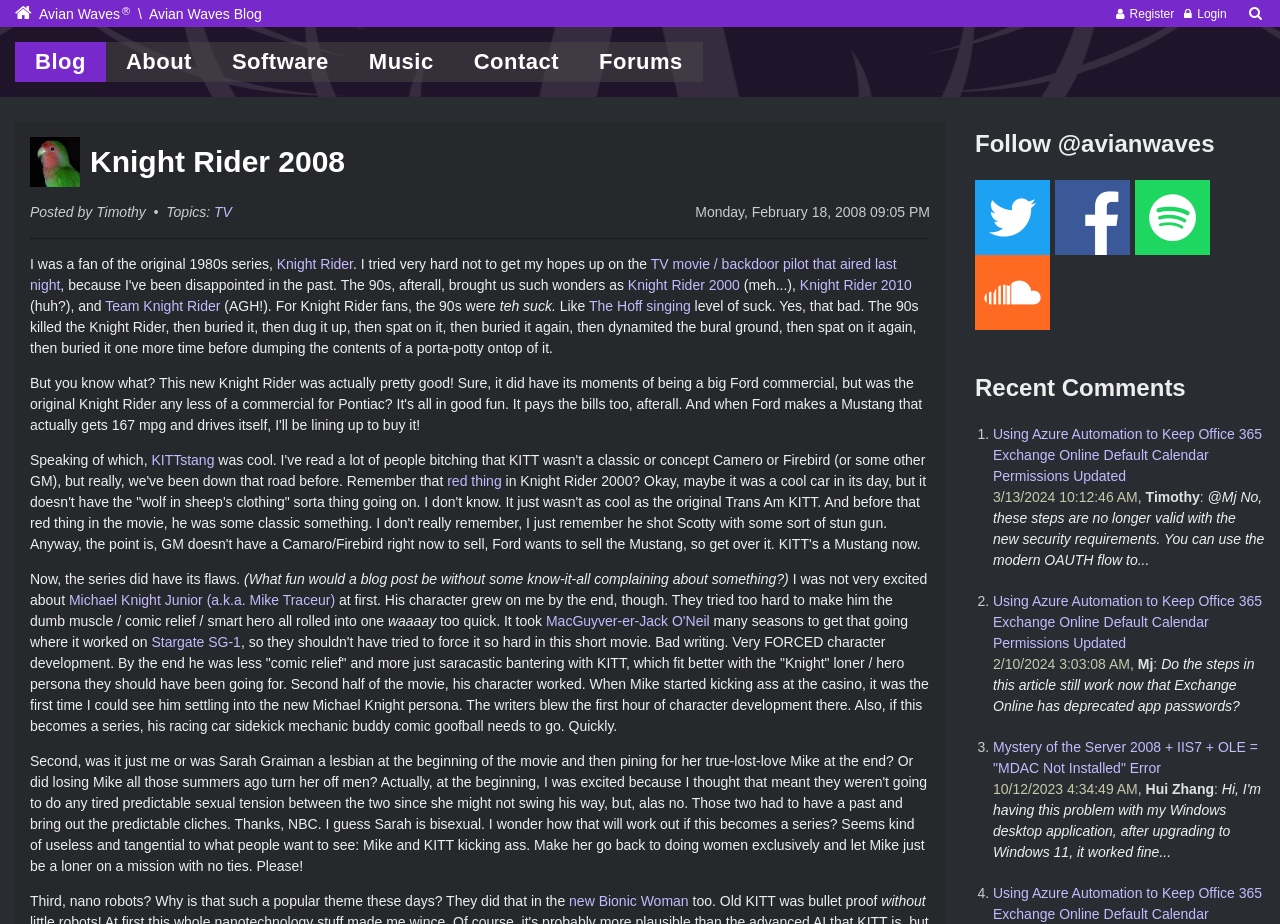What is the name of the blog?
Refer to the screenshot and respond with a concise word or phrase.

Avian Waves